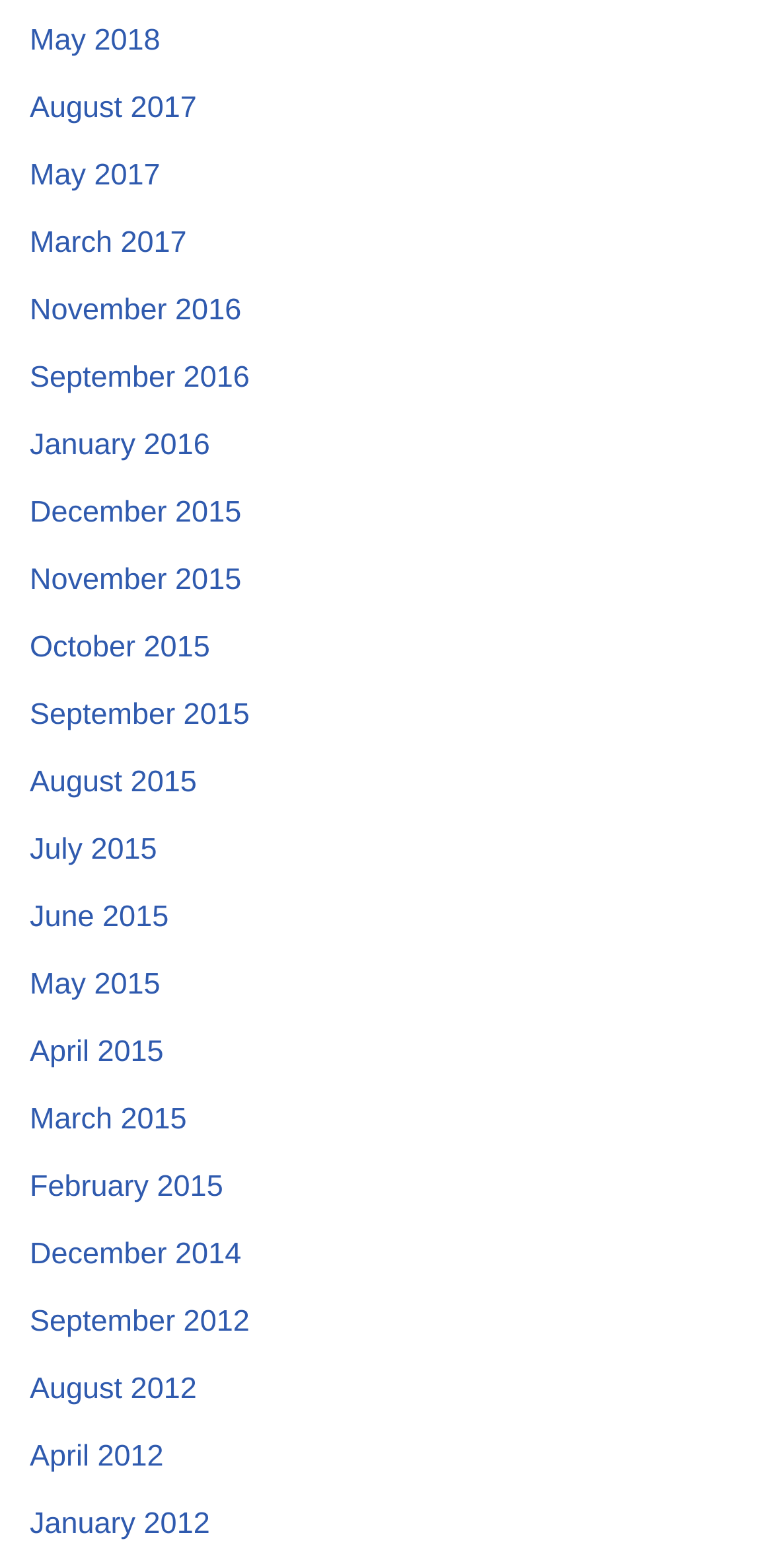Please identify the bounding box coordinates of the region to click in order to complete the given instruction: "view September 2012". The coordinates should be four float numbers between 0 and 1, i.e., [left, top, right, bottom].

[0.038, 0.832, 0.323, 0.853]